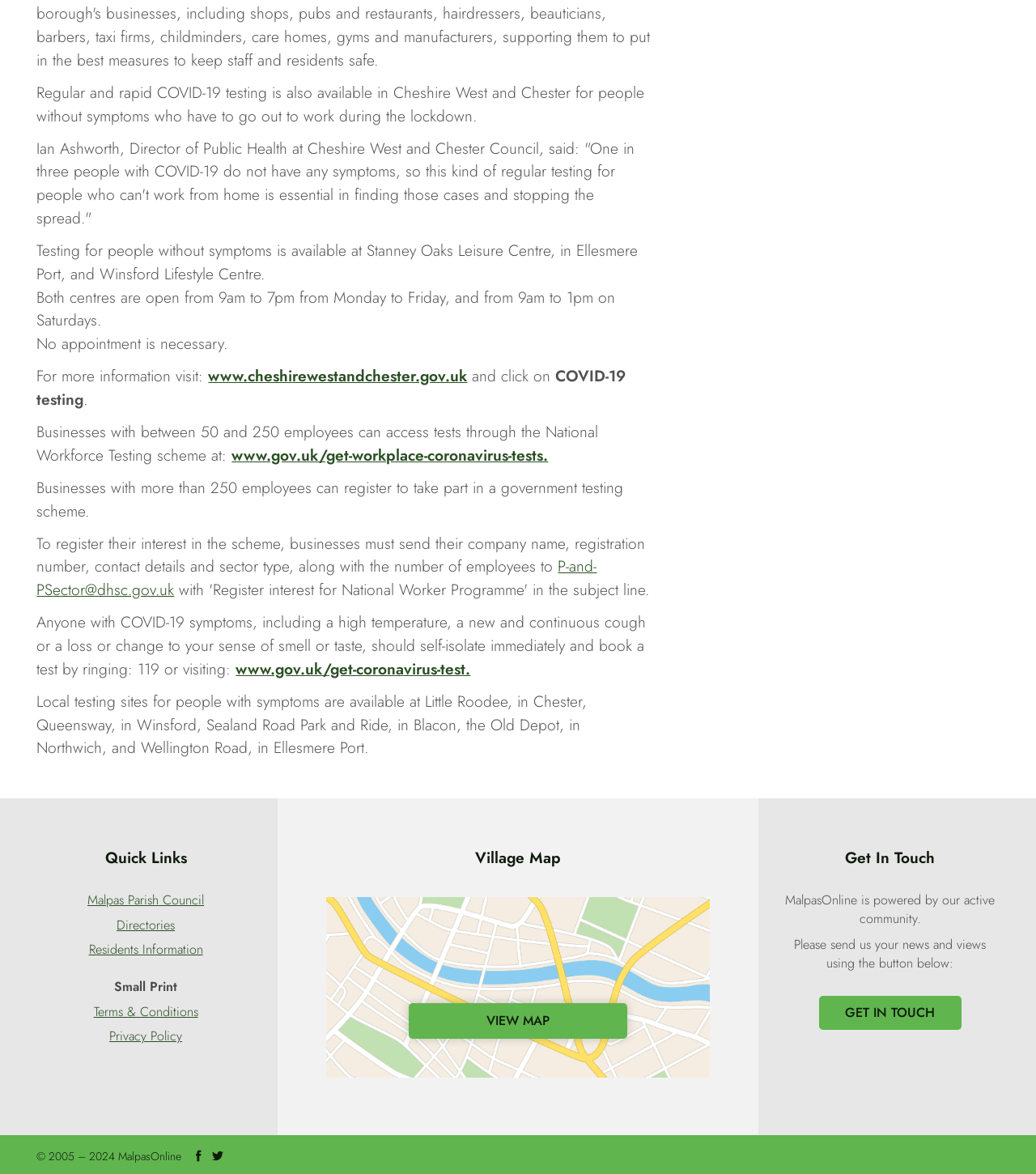Use a single word or phrase to answer the following:
How many testing centers are available?

2